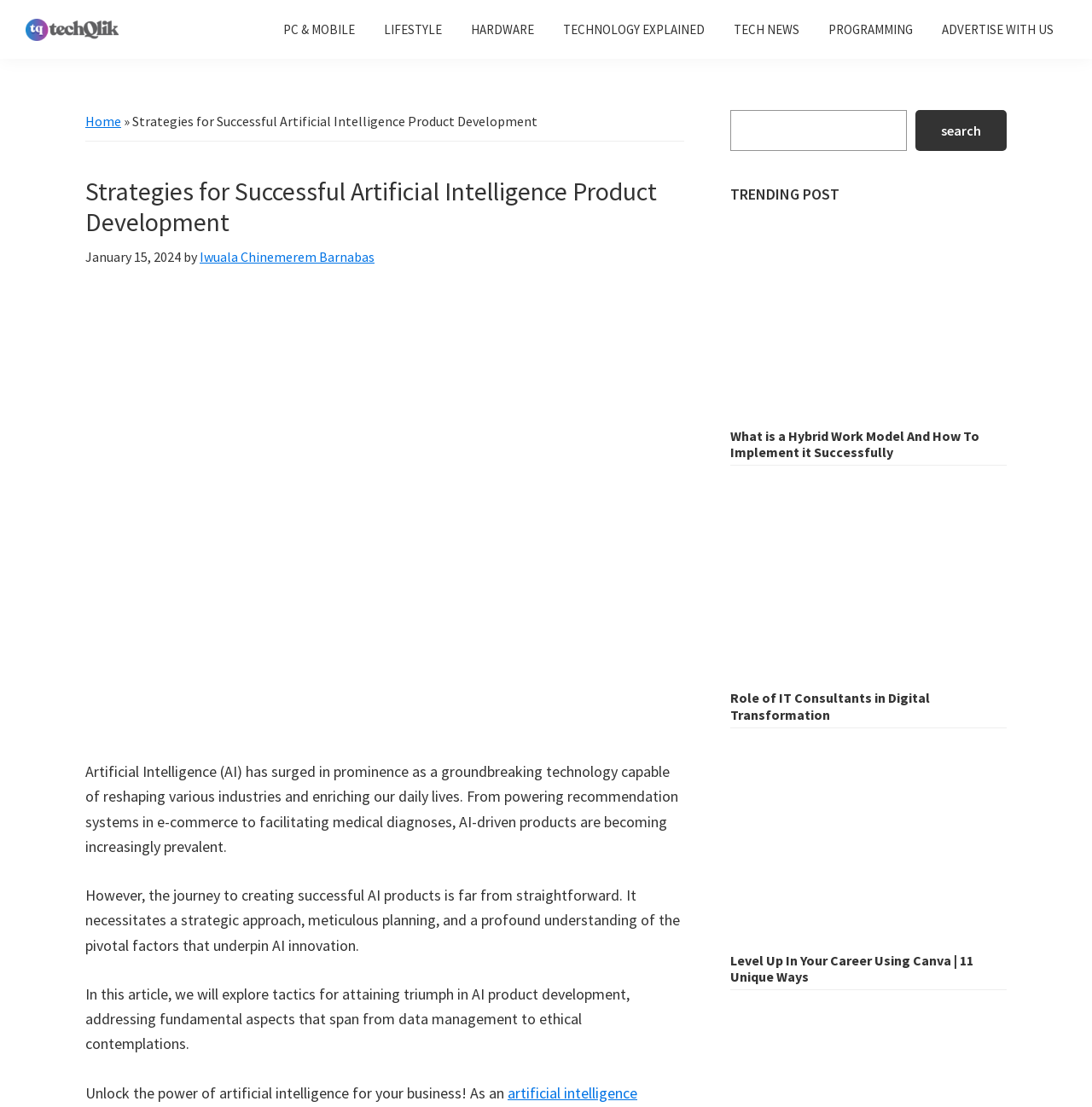From the screenshot, find the bounding box of the UI element matching this description: "parent_node: search name="s"". Supply the bounding box coordinates in the form [left, top, right, bottom], each a float between 0 and 1.

[0.669, 0.099, 0.83, 0.137]